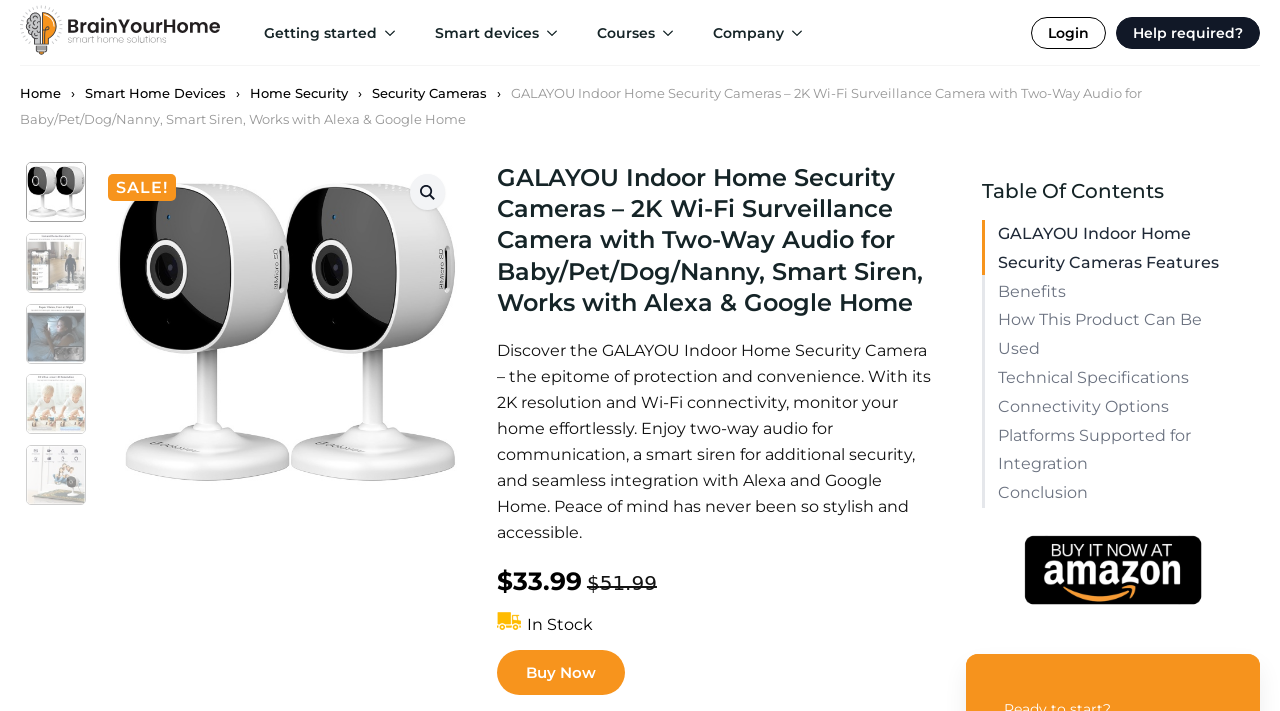Answer the following in one word or a short phrase: 
What is the purpose of the smart siren?

additional security